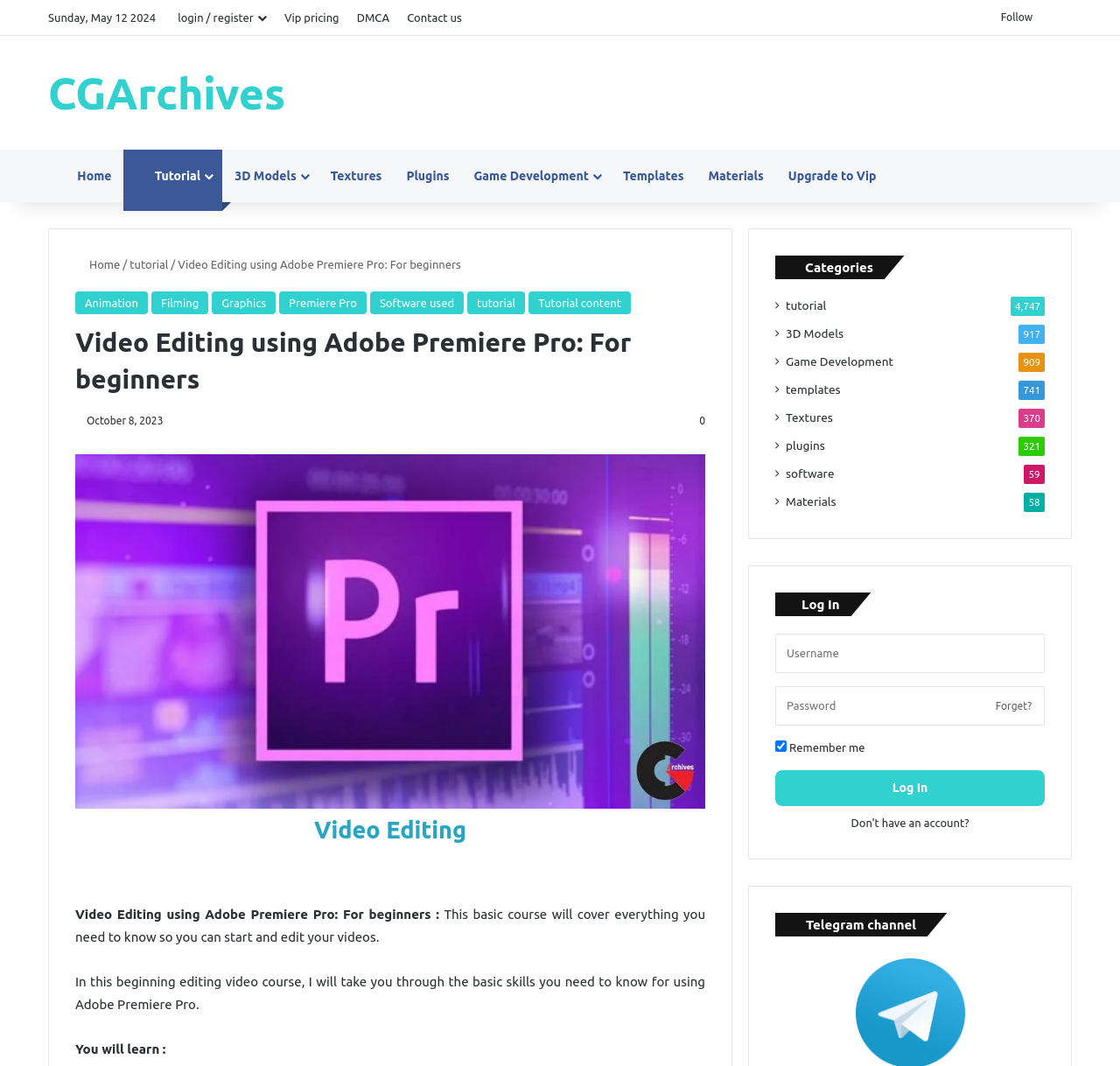Locate the bounding box coordinates of the clickable region necessary to complete the following instruction: "Enter username and password to log in". Provide the coordinates in the format of four float numbers between 0 and 1, i.e., [left, top, right, bottom].

[0.692, 0.594, 0.933, 0.631]